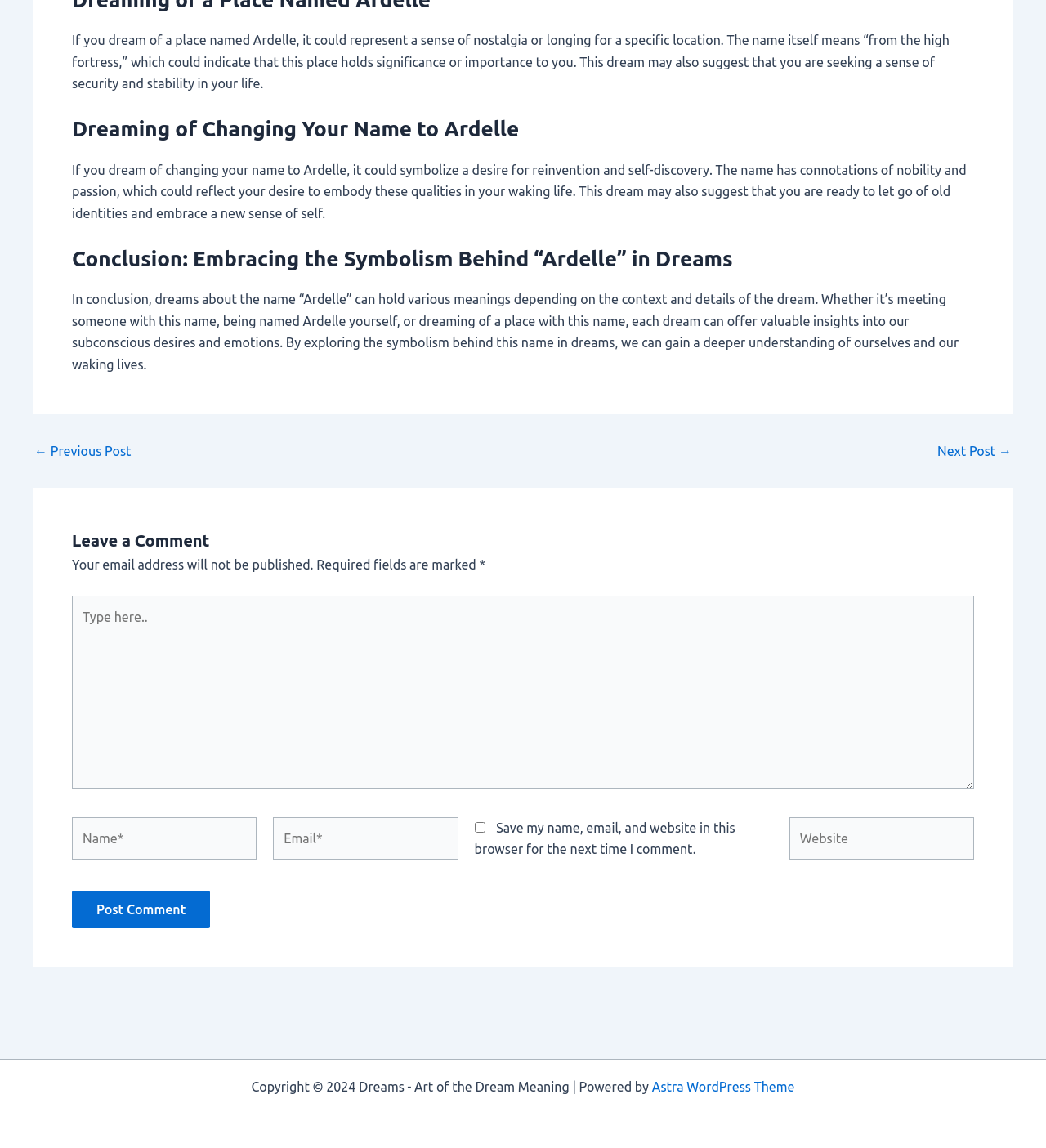Find the UI element described as: "parent_node: Name* name="author" placeholder="Name*"" and predict its bounding box coordinates. Ensure the coordinates are four float numbers between 0 and 1, [left, top, right, bottom].

[0.069, 0.712, 0.246, 0.749]